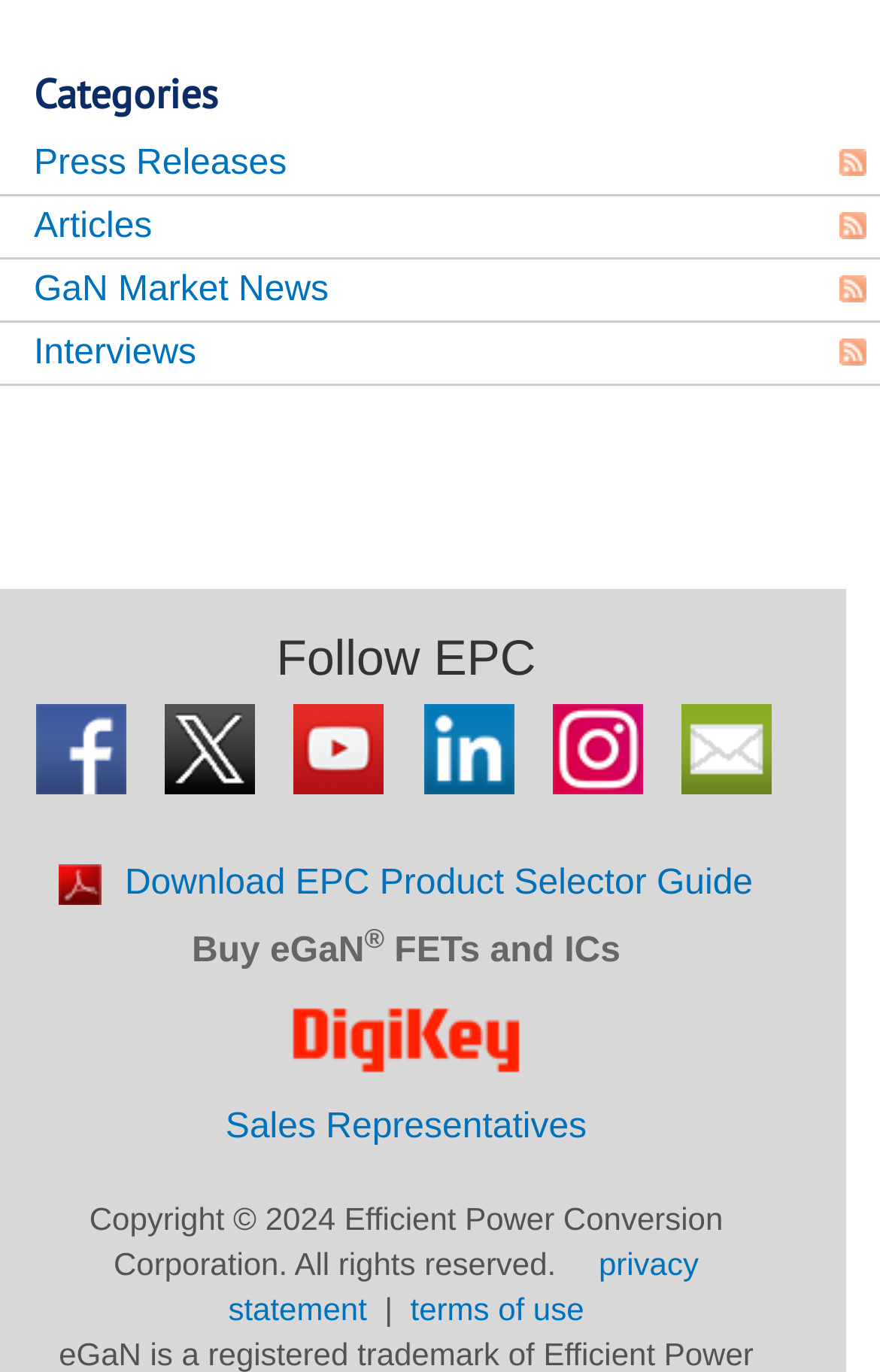What can be downloaded from the website?
Respond to the question with a well-detailed and thorough answer.

The question can be answered by looking at the link 'Download EPC Product Selector Guide' which indicates that this is the document that can be downloaded from the website.